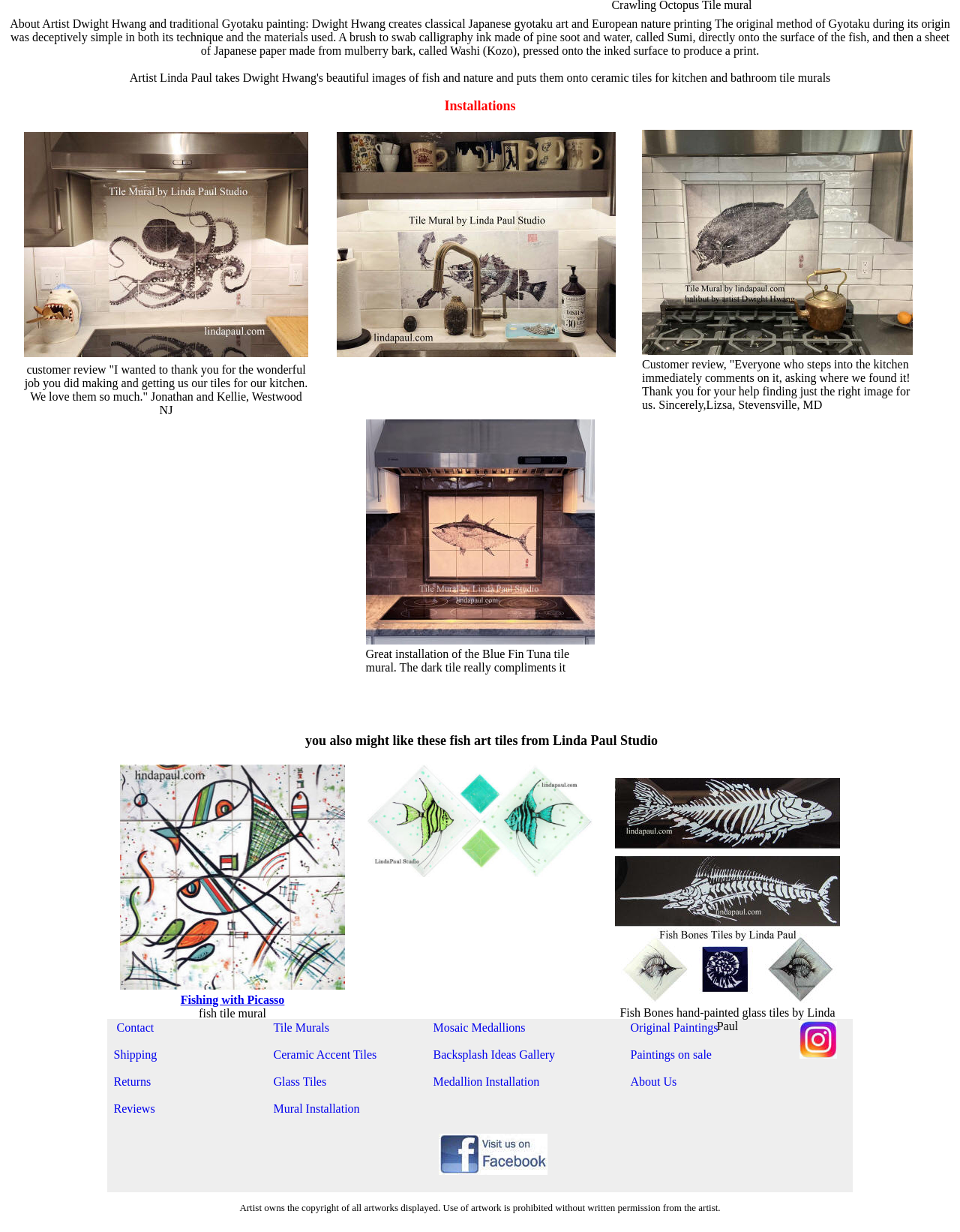Please identify the bounding box coordinates of the clickable region that I should interact with to perform the following instruction: "learn about Dwight Hwang tile mural backsplash". The coordinates should be expressed as four float numbers between 0 and 1, i.e., [left, top, right, bottom].

[0.669, 0.279, 0.951, 0.29]